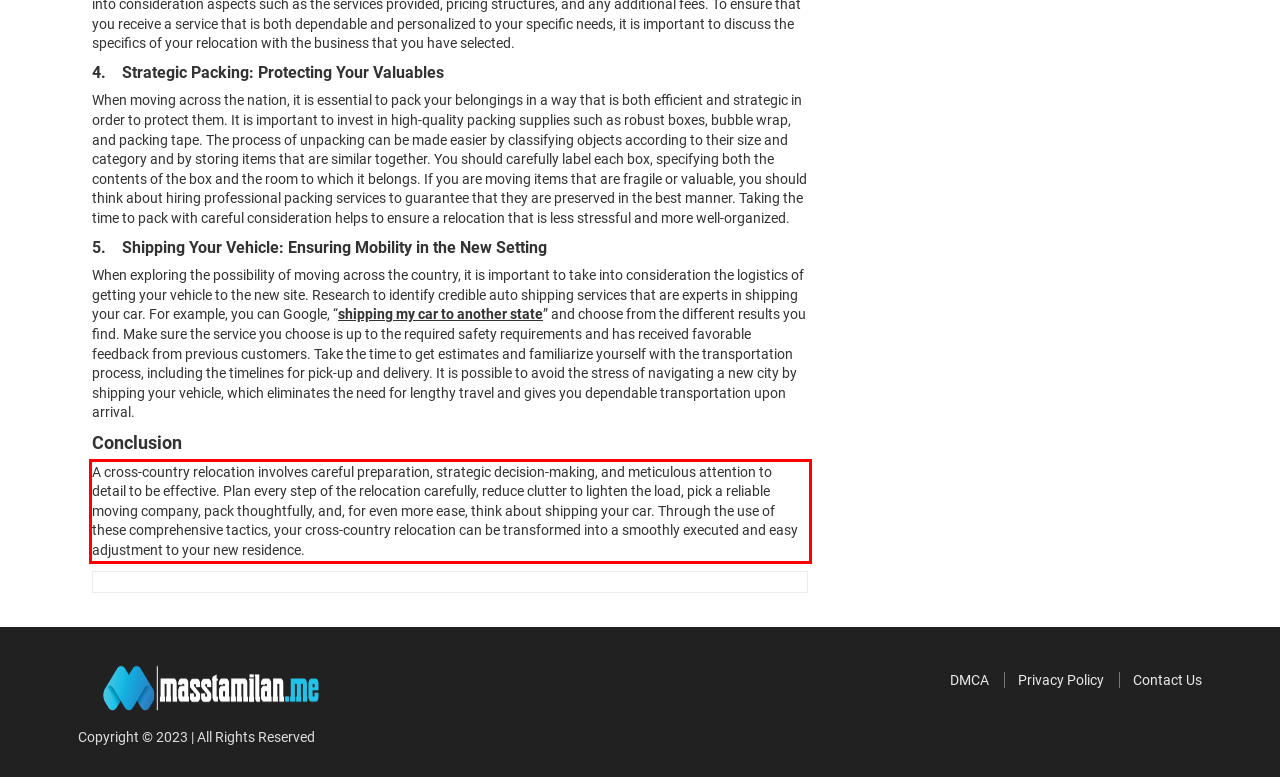Please identify and extract the text content from the UI element encased in a red bounding box on the provided webpage screenshot.

A cross-country relocation involves careful preparation, strategic decision-making, and meticulous attention to detail to be effective. Plan every step of the relocation carefully, reduce clutter to lighten the load, pick a reliable moving company, pack thoughtfully, and, for even more ease, think about shipping your car. Through the use of these comprehensive tactics, your cross-country relocation can be transformed into a smoothly executed and easy adjustment to your new residence.